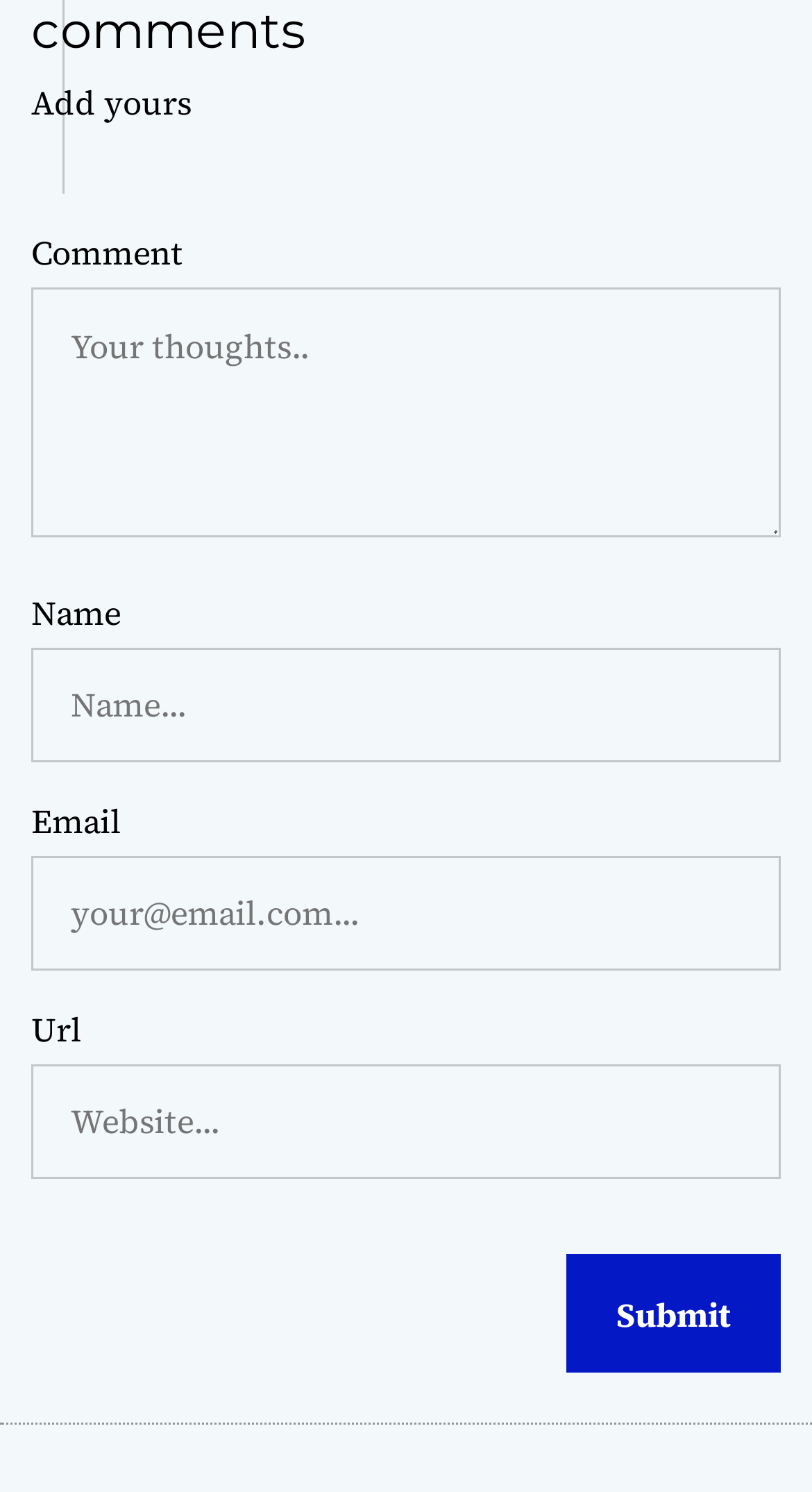From the element description: "Add yours", extract the bounding box coordinates of the UI element. The coordinates should be expressed as four float numbers between 0 and 1, in the order [left, top, right, bottom].

[0.038, 0.052, 0.236, 0.088]